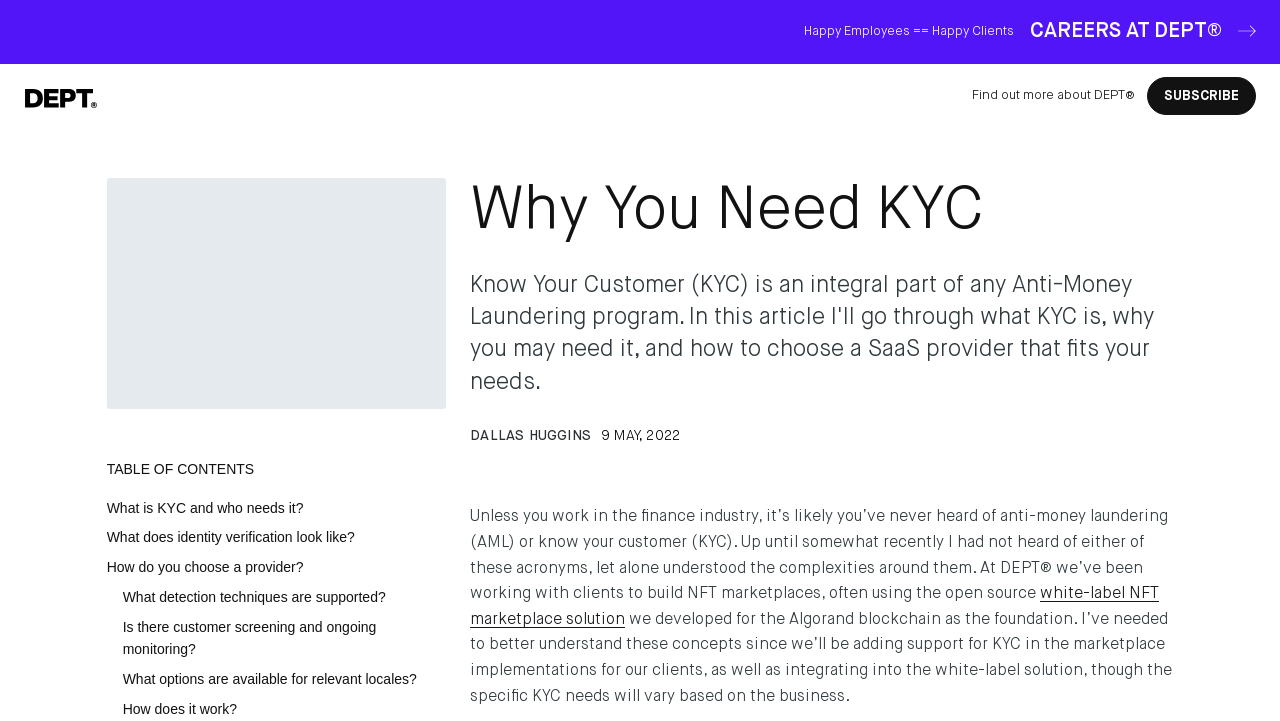Find the bounding box coordinates of the element to click in order to complete this instruction: "Click on the 'SUBSCRIBE' button". The bounding box coordinates must be four float numbers between 0 and 1, denoted as [left, top, right, bottom].

[0.896, 0.107, 0.981, 0.16]